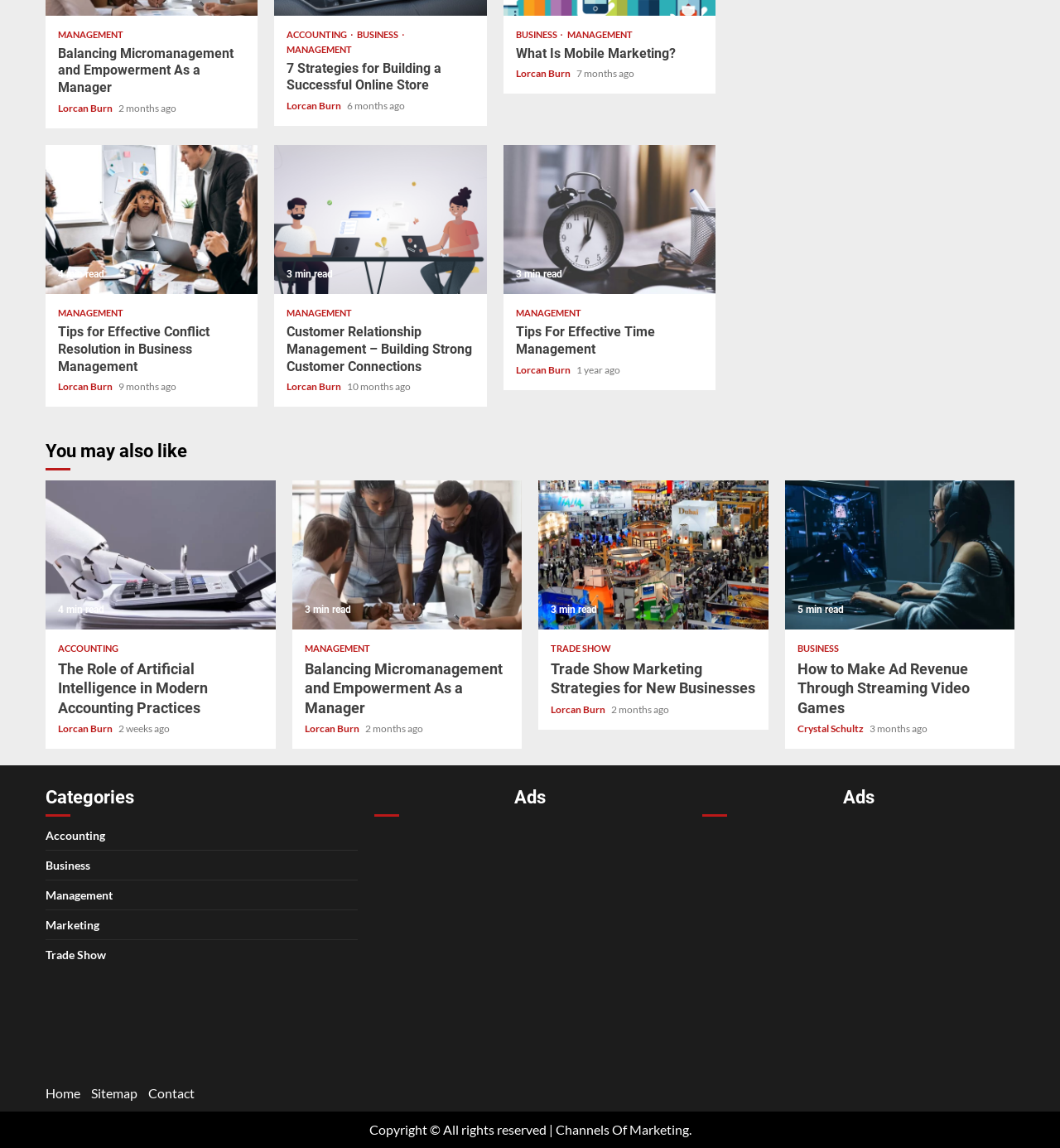How many categories are there on this webpage?
Please respond to the question with as much detail as possible.

I looked at the links under the 'Categories' heading and counted 5 categories: Accounting, Business, Management, Marketing, and Trade Show.